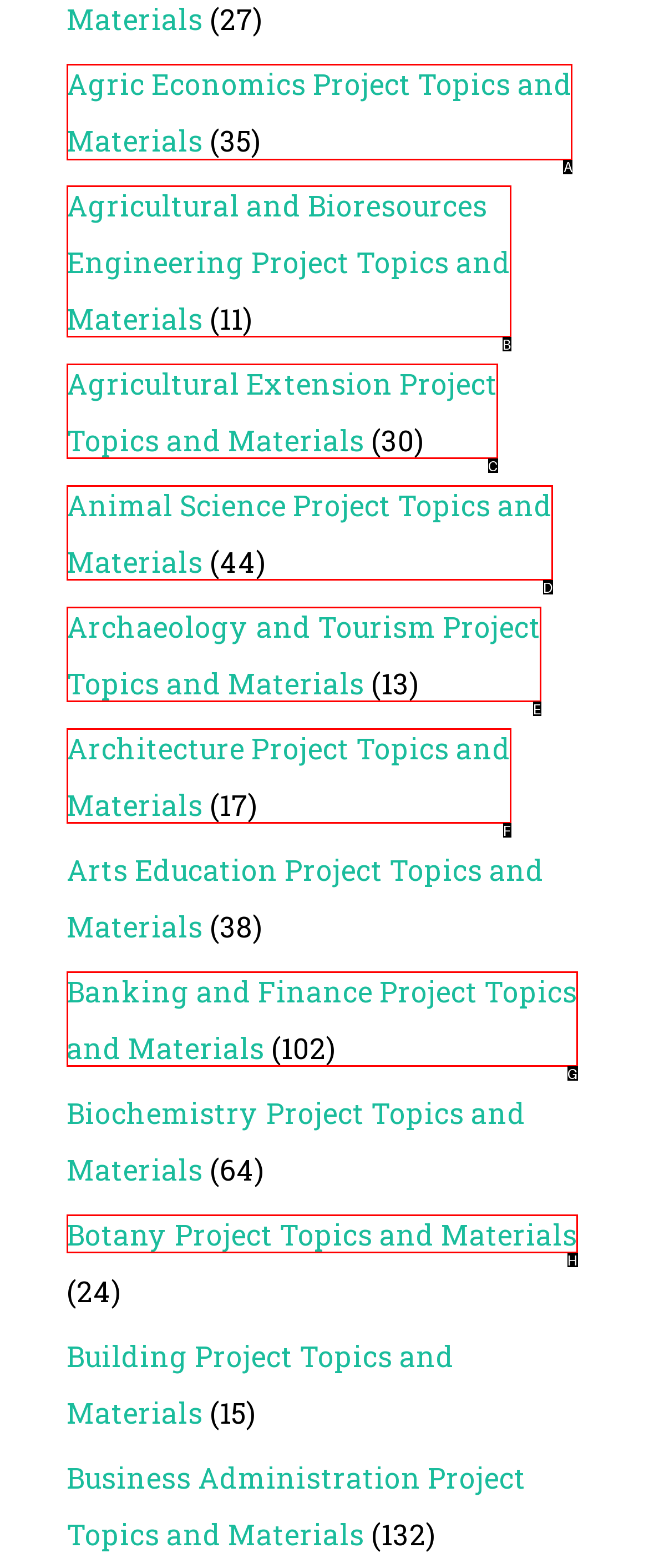Please indicate which HTML element should be clicked to fulfill the following task: view Agric Economics Project Topics and Materials. Provide the letter of the selected option.

A